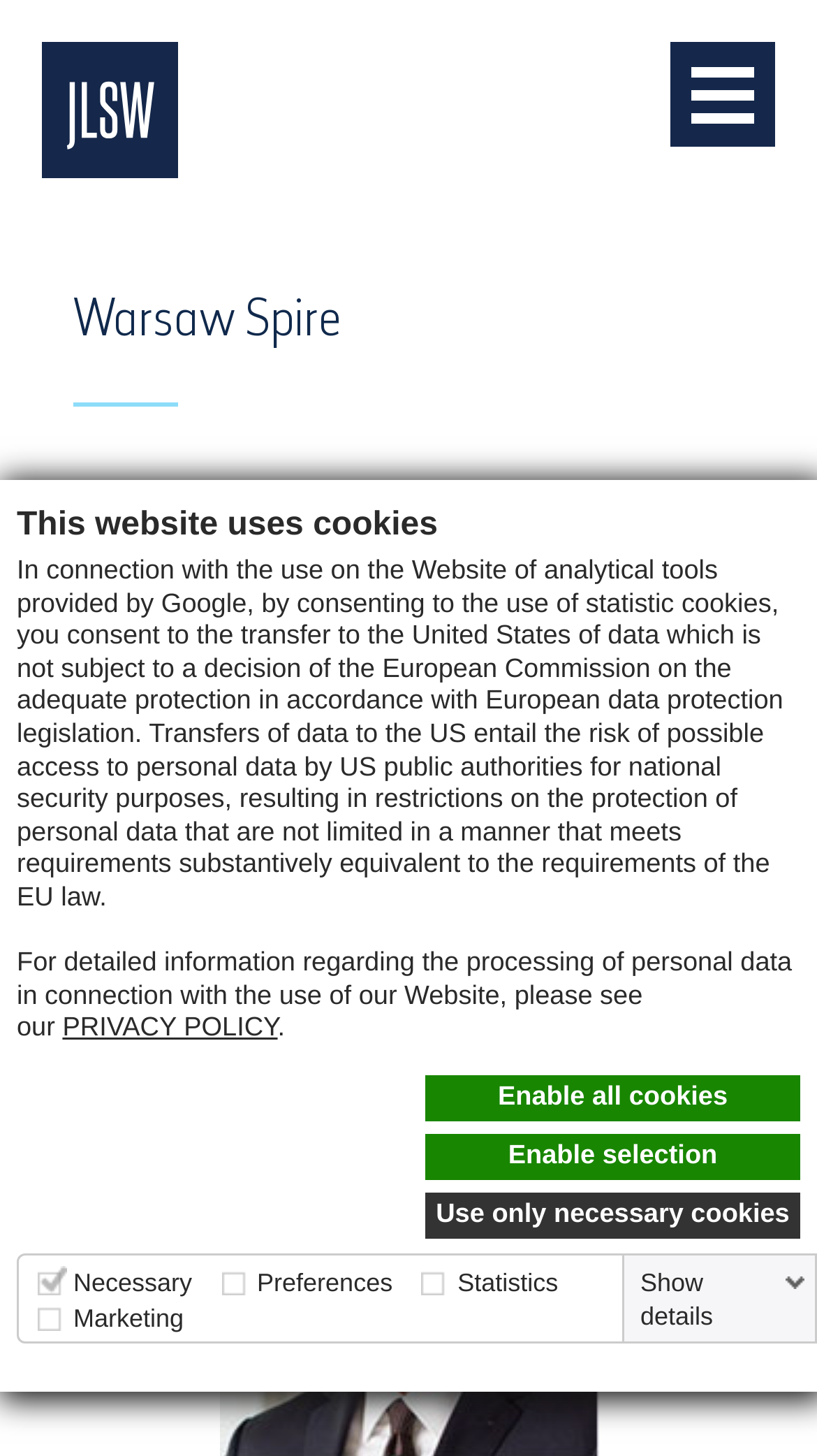Please find the bounding box for the UI component described as follows: "Enable all cookies".

[0.521, 0.738, 0.979, 0.77]